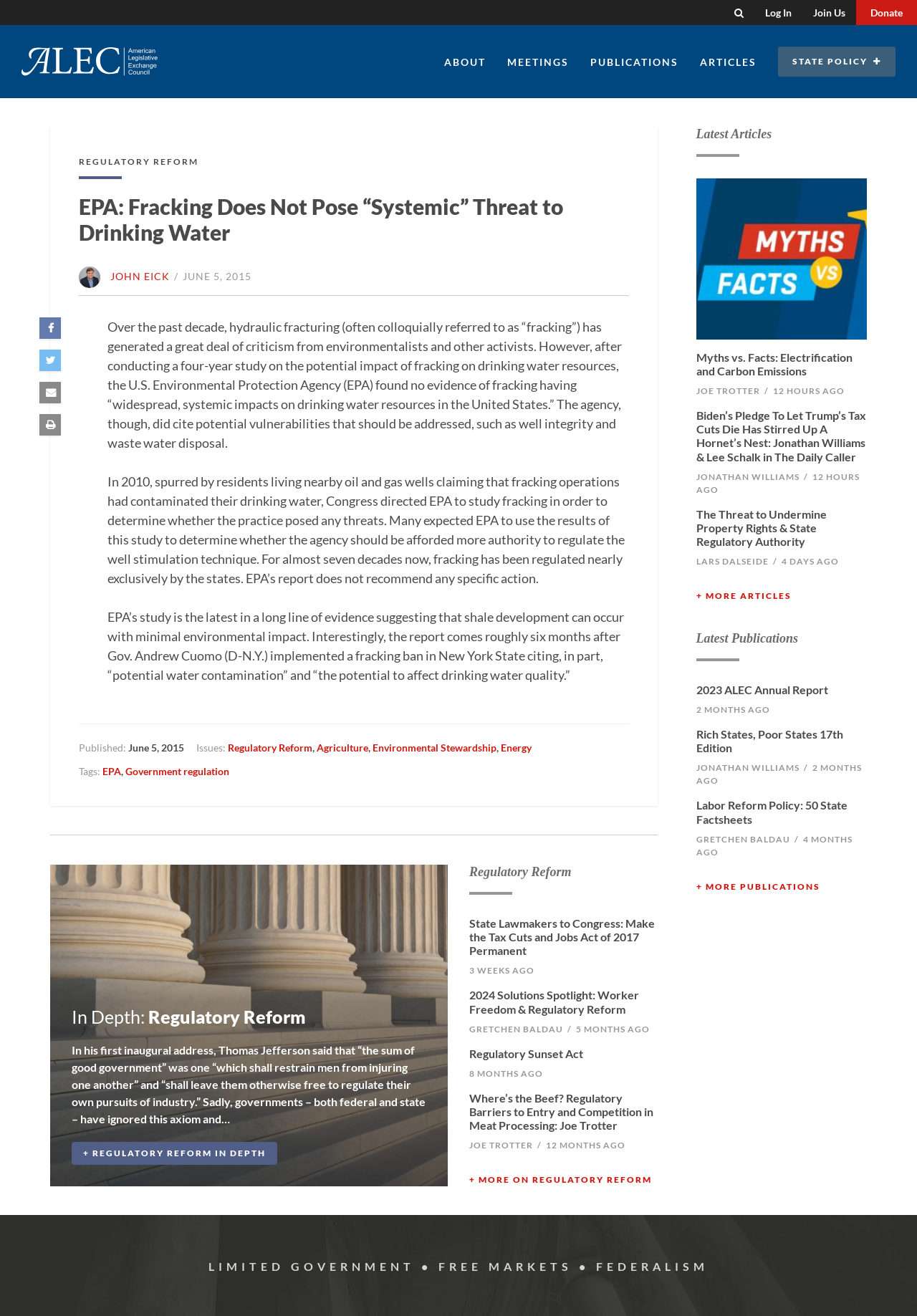Please identify the bounding box coordinates of the clickable region that I should interact with to perform the following instruction: "View more on Regulatory Reform". The coordinates should be expressed as four float numbers between 0 and 1, i.e., [left, top, right, bottom].

[0.512, 0.892, 0.717, 0.902]